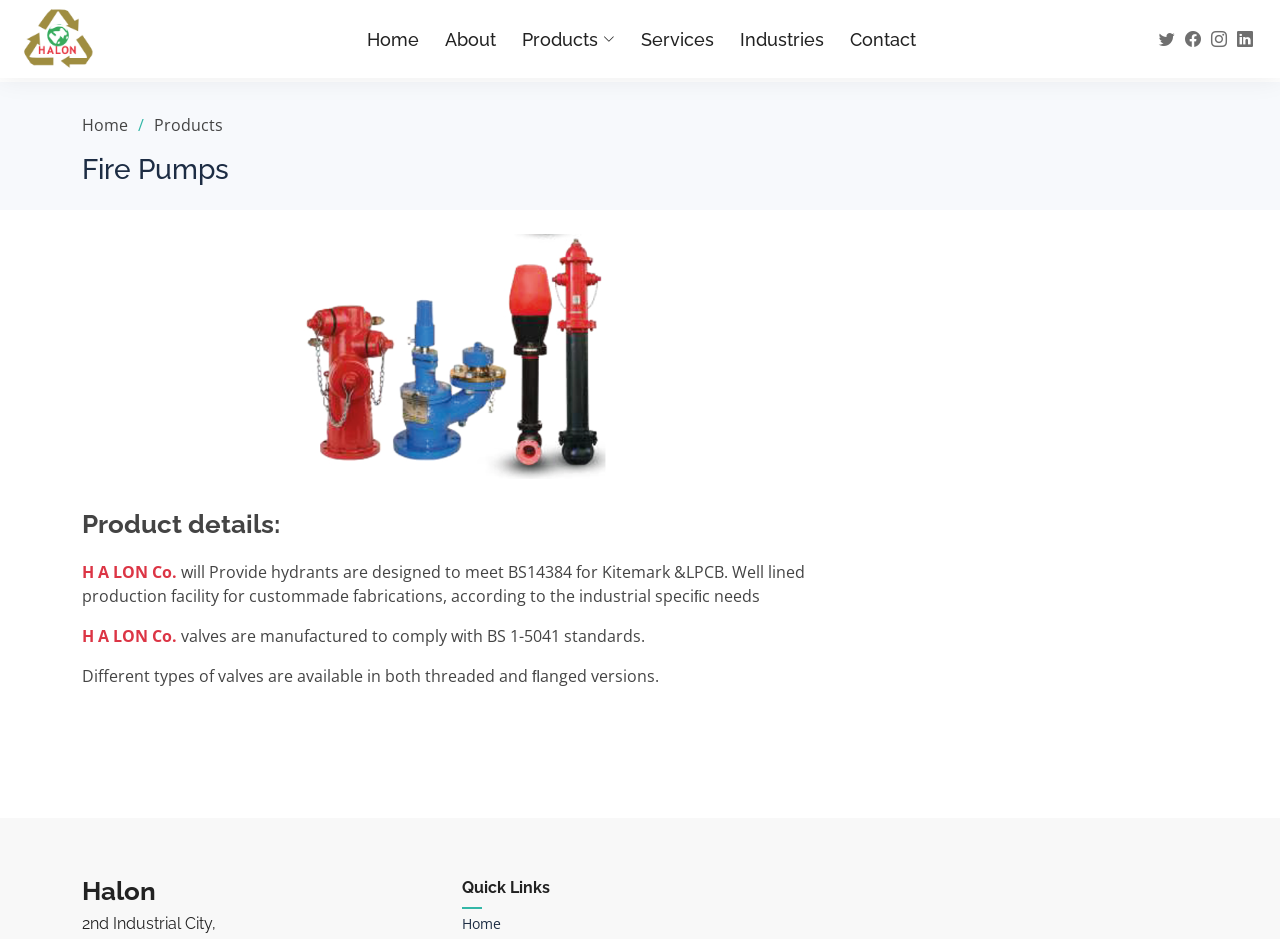Can you specify the bounding box coordinates of the area that needs to be clicked to fulfill the following instruction: "search"?

[0.901, 0.033, 0.918, 0.05]